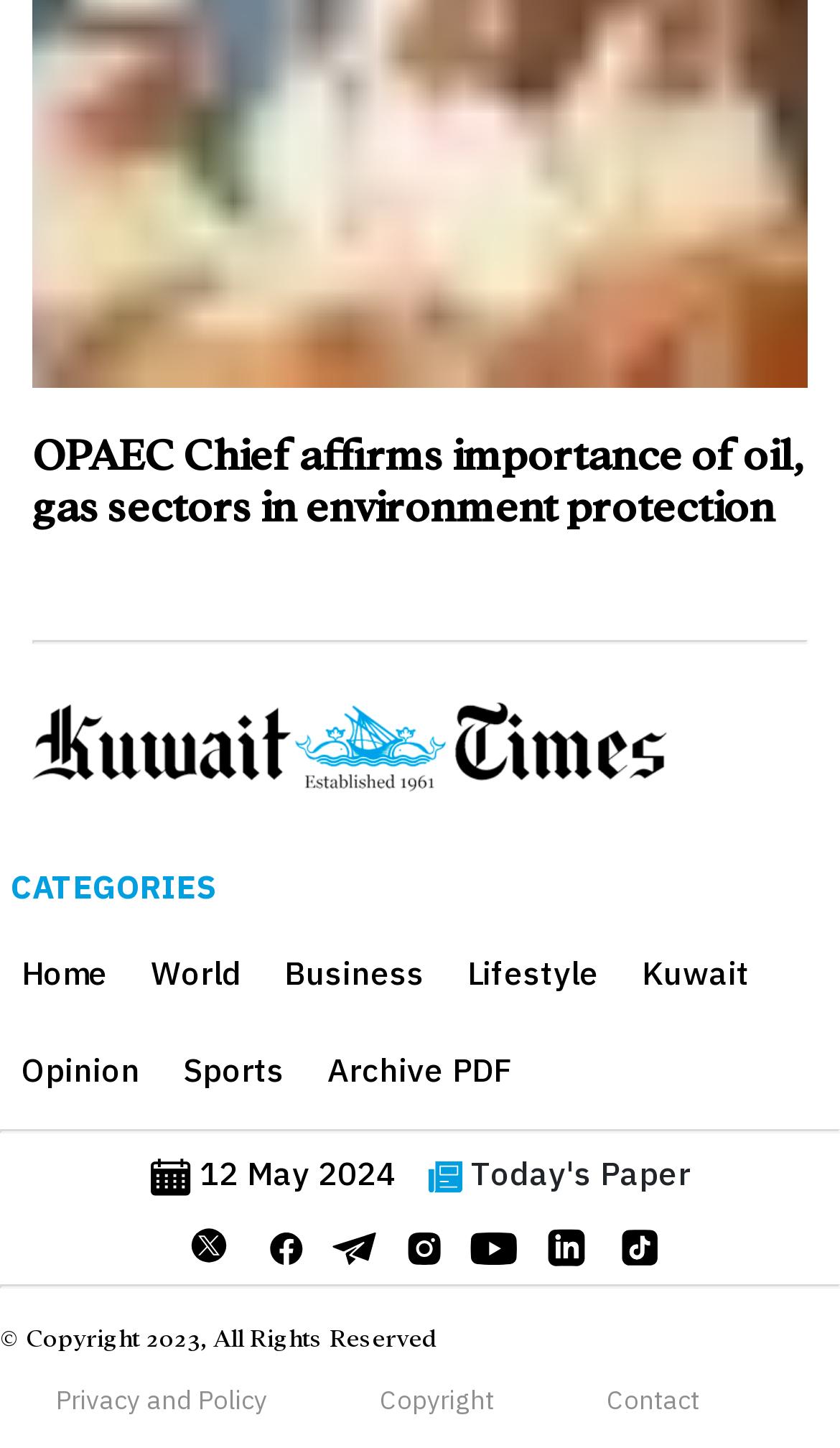Identify the bounding box coordinates of the region I need to click to complete this instruction: "Go to the Home page".

None